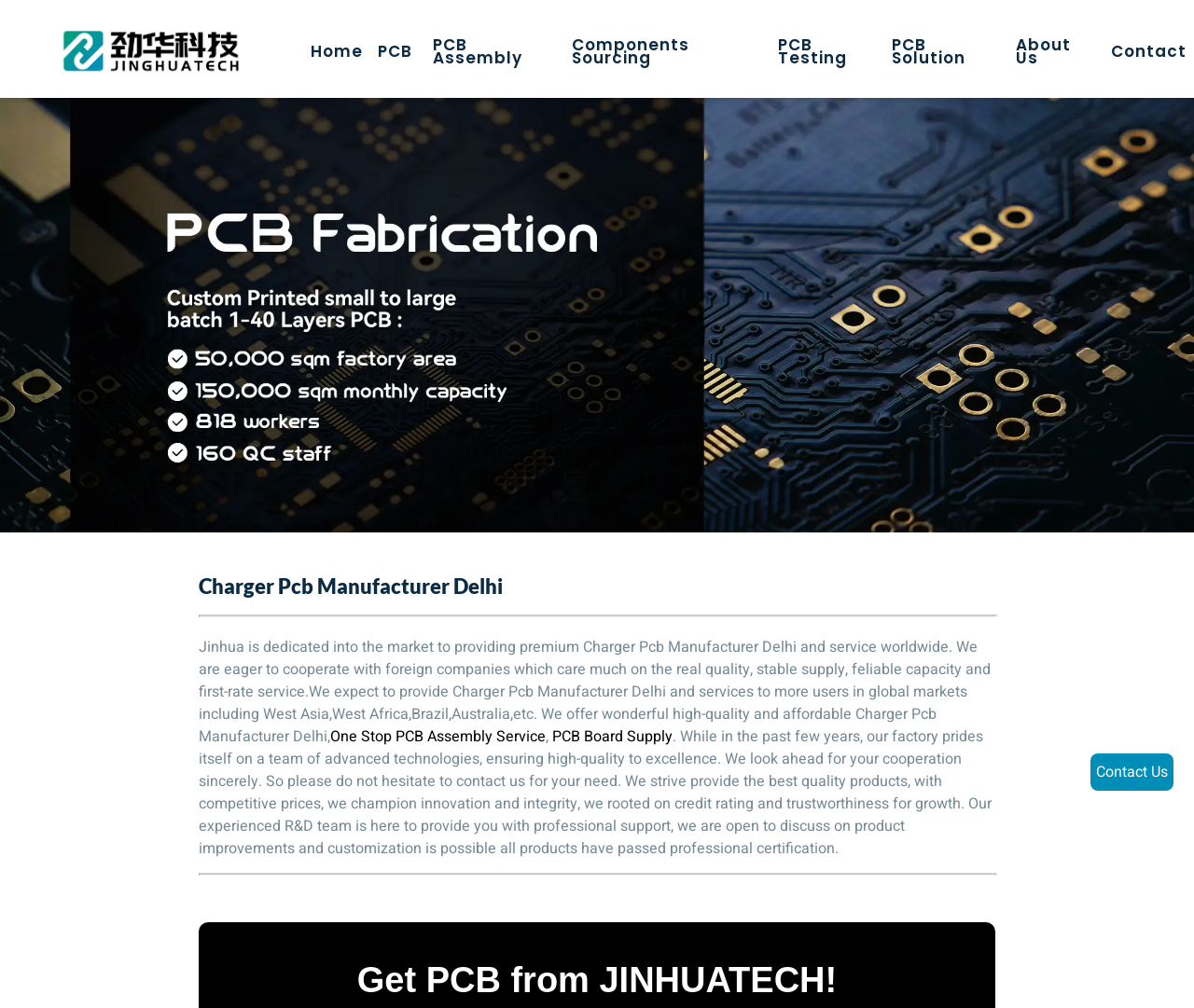What is the company's focus?
Look at the image and construct a detailed response to the question.

The StaticText element mentions that the company is 'dedicated into the market to providing premium Charger Pcb Manufacturer Delhi and service worldwide.' This indicates that the company's focus is on providing premium Charger Pcb Manufacturer Delhi.